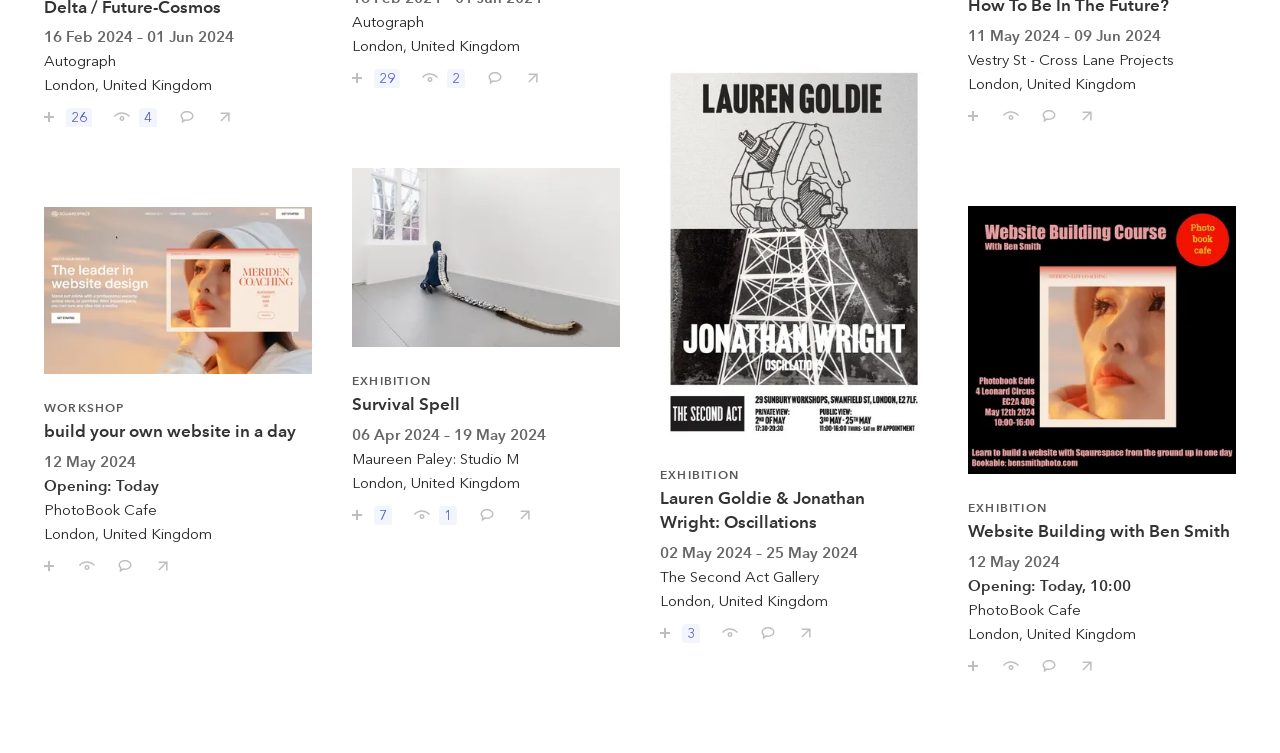Provide the bounding box coordinates for the UI element that is described as: "I've seen this".

[0.555, 0.813, 0.584, 0.853]